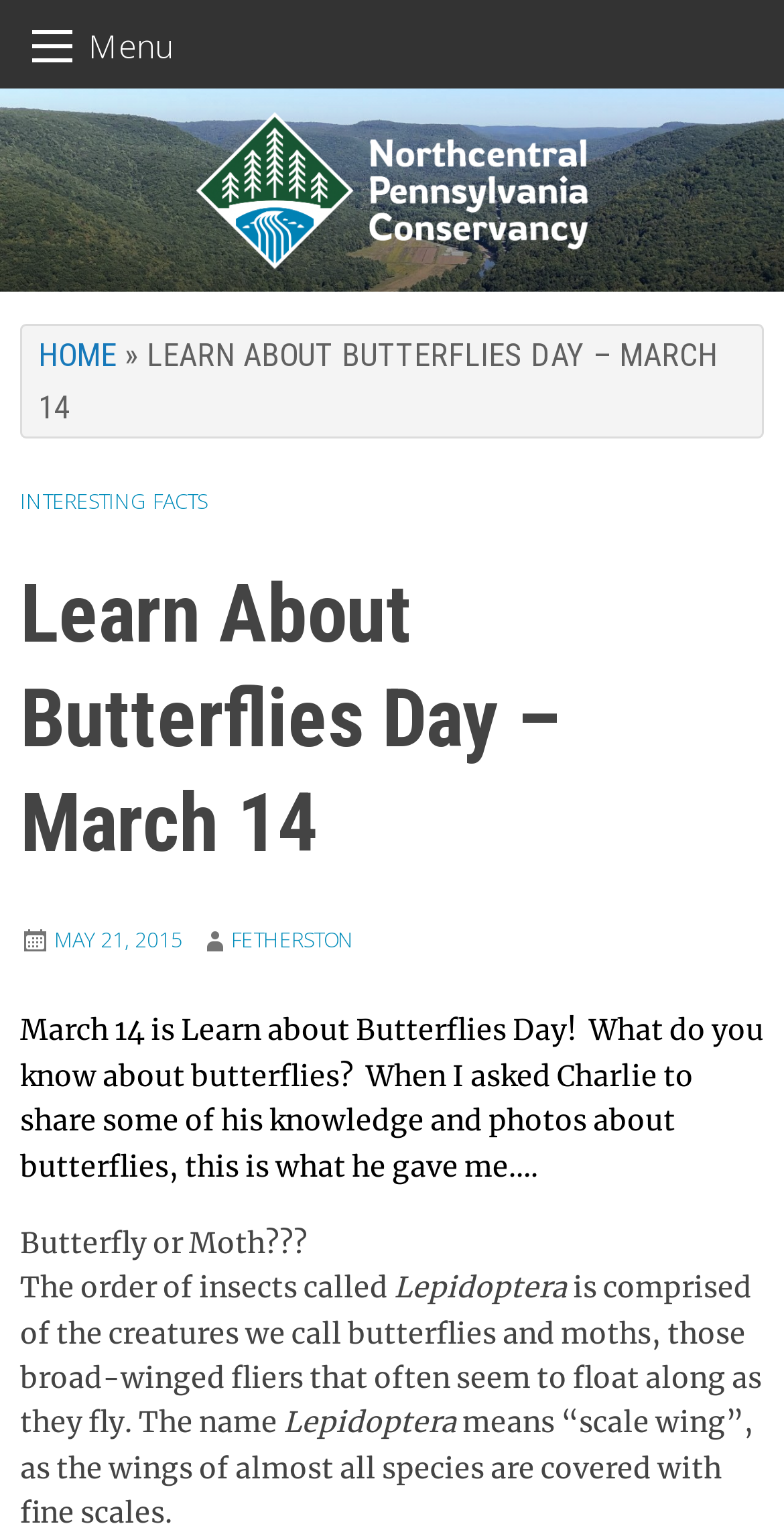Please reply to the following question using a single word or phrase: 
What is the date associated with Learn About Butterflies Day?

March 14